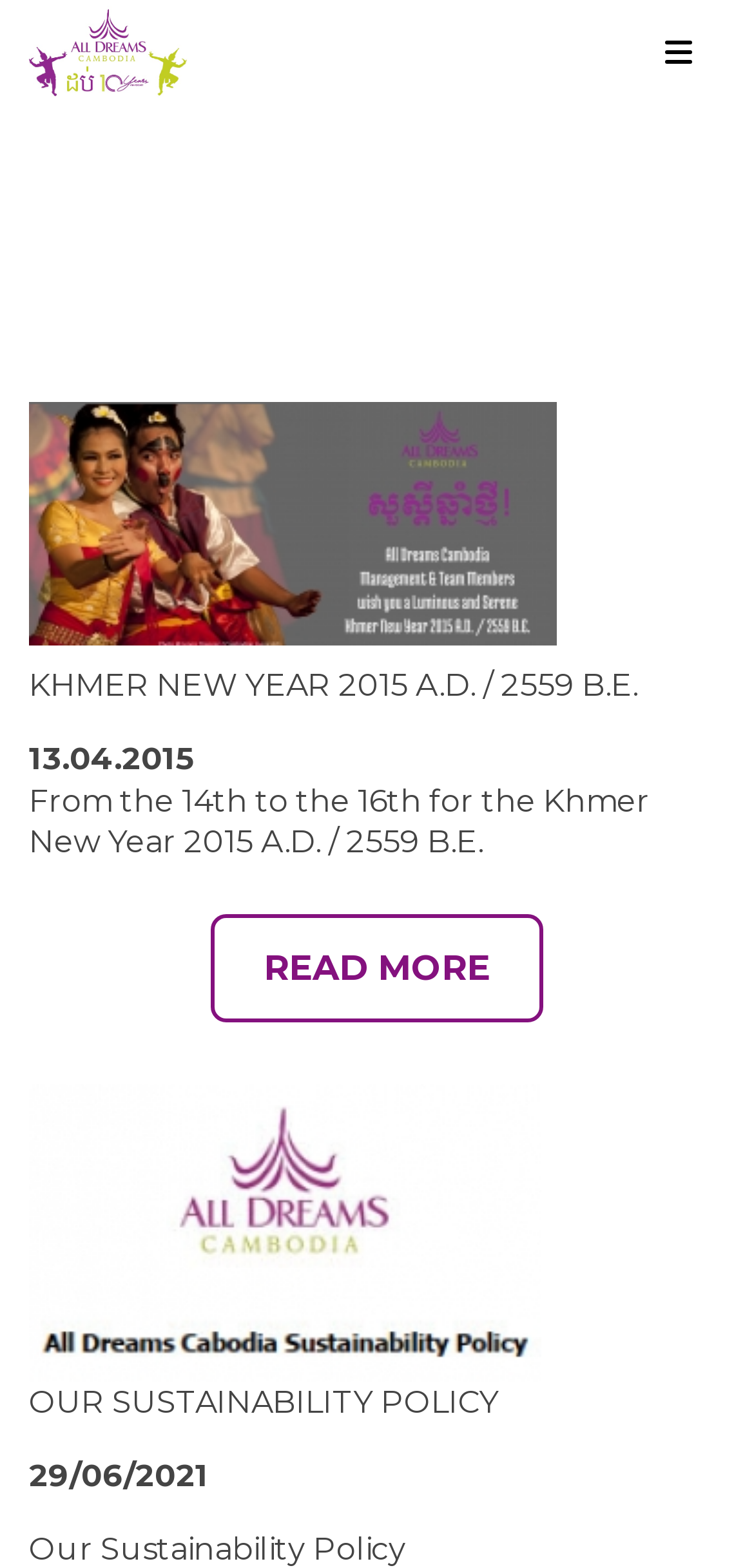Specify the bounding box coordinates (top-left x, top-left y, bottom-right x, bottom-right y) of the UI element in the screenshot that matches this description: title="All Dreams Cambodia"

[0.038, 0.004, 0.462, 0.065]